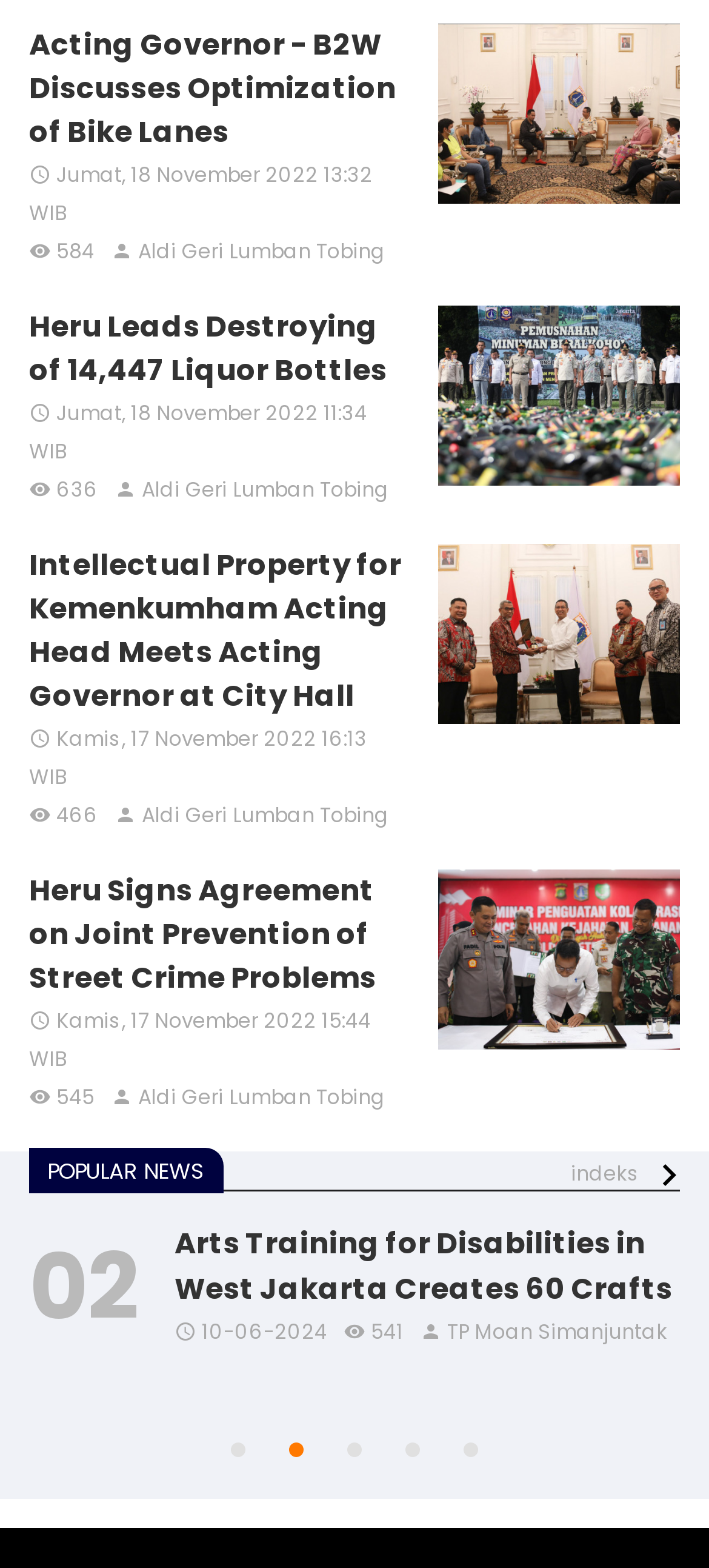What is the category of the article '150 Entrepreneurs in Rawajati Get NIB Through Mobil Service'?
Examine the image closely and answer the question with as much detail as possible.

I found the answer by looking at the category above the article title '150 Entrepreneurs in Rawajati Get NIB Through Mobil Service', which is 'POPULAR NEWS'.